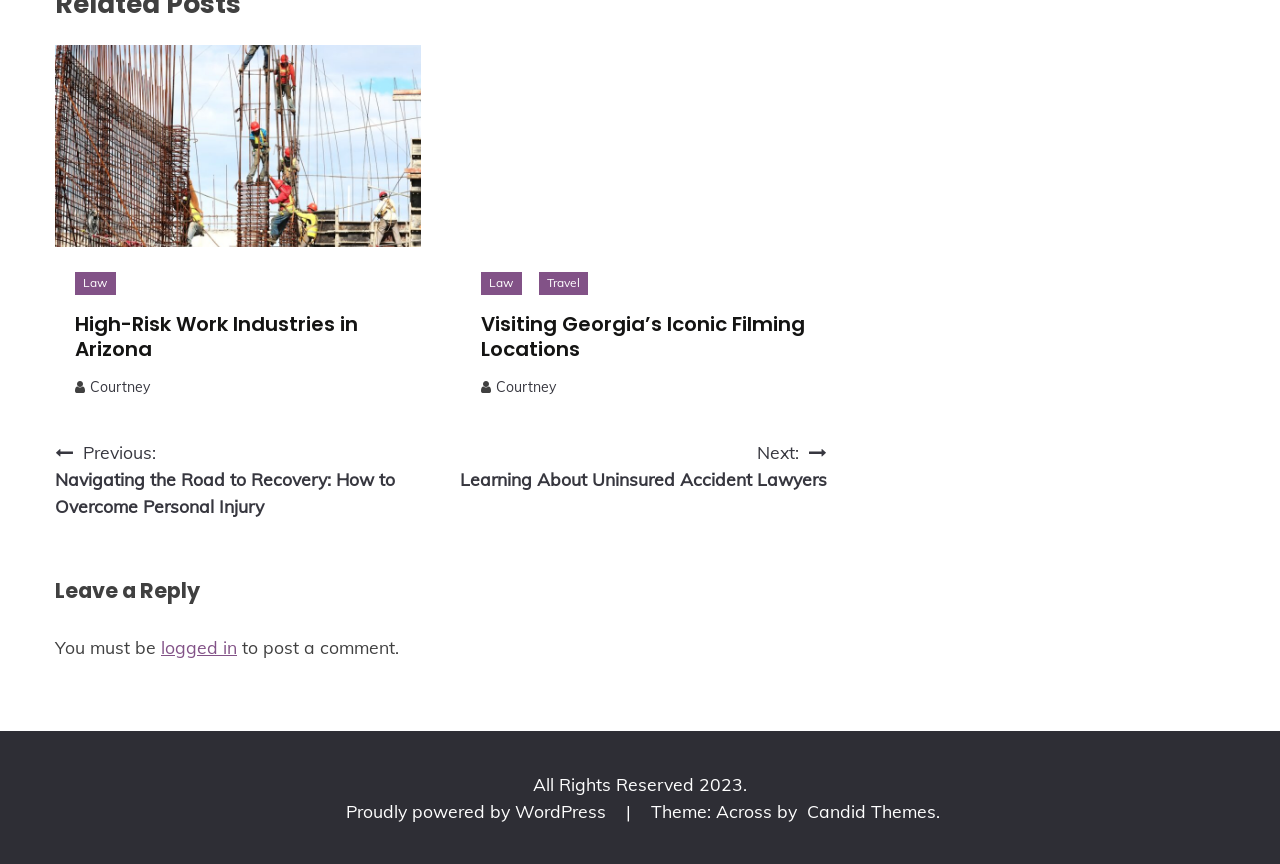What is the category of the post 'High-Risk Work Industries in Arizona'?
Using the screenshot, give a one-word or short phrase answer.

Law